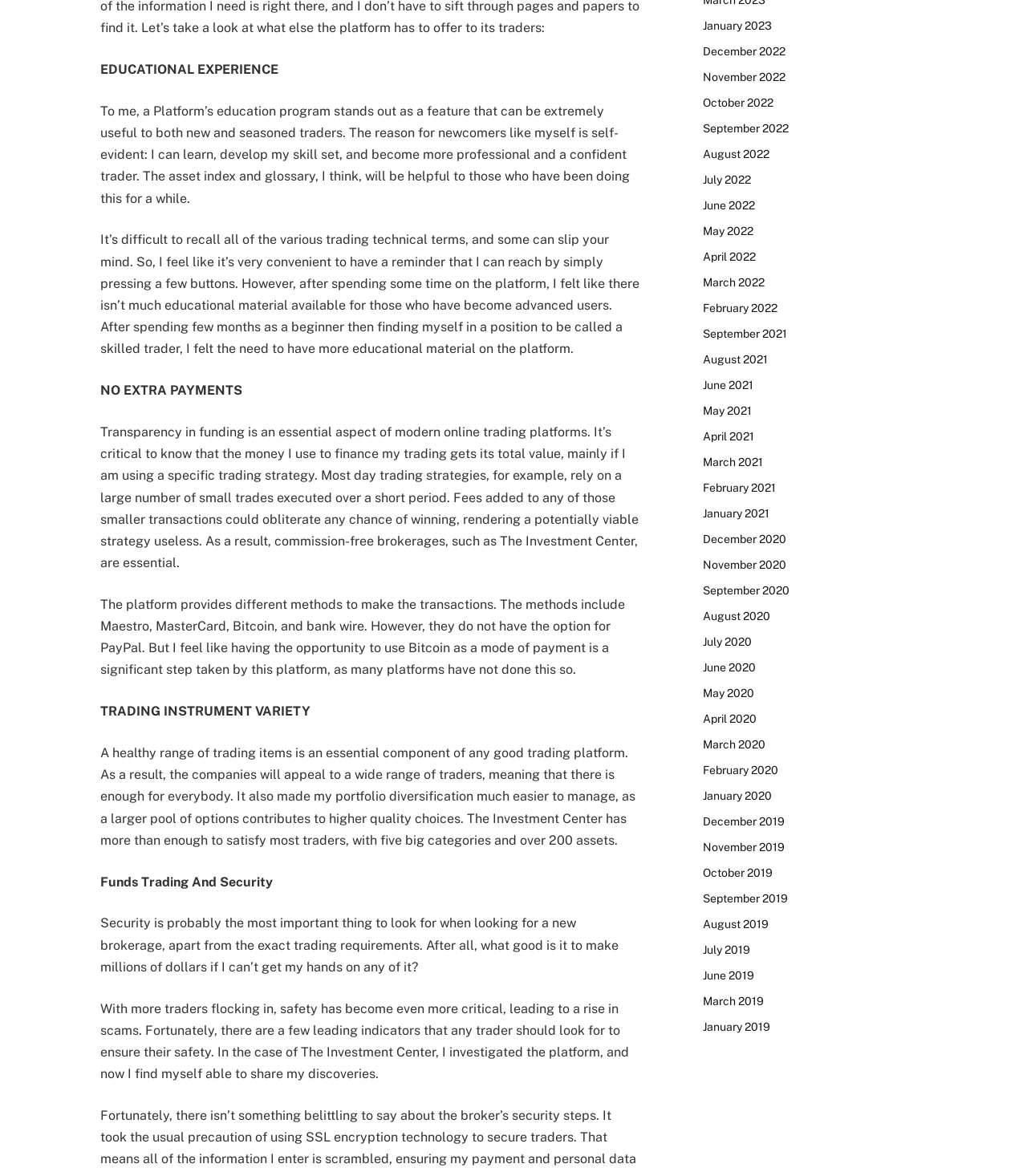With reference to the screenshot, provide a detailed response to the question below:
What is the primary concern when looking for a new brokerage?

According to the webpage, security is probably the most important thing to look for when looking for a new brokerage, apart from the exact trading requirements, as it's critical to ensure the safety of one's funds.